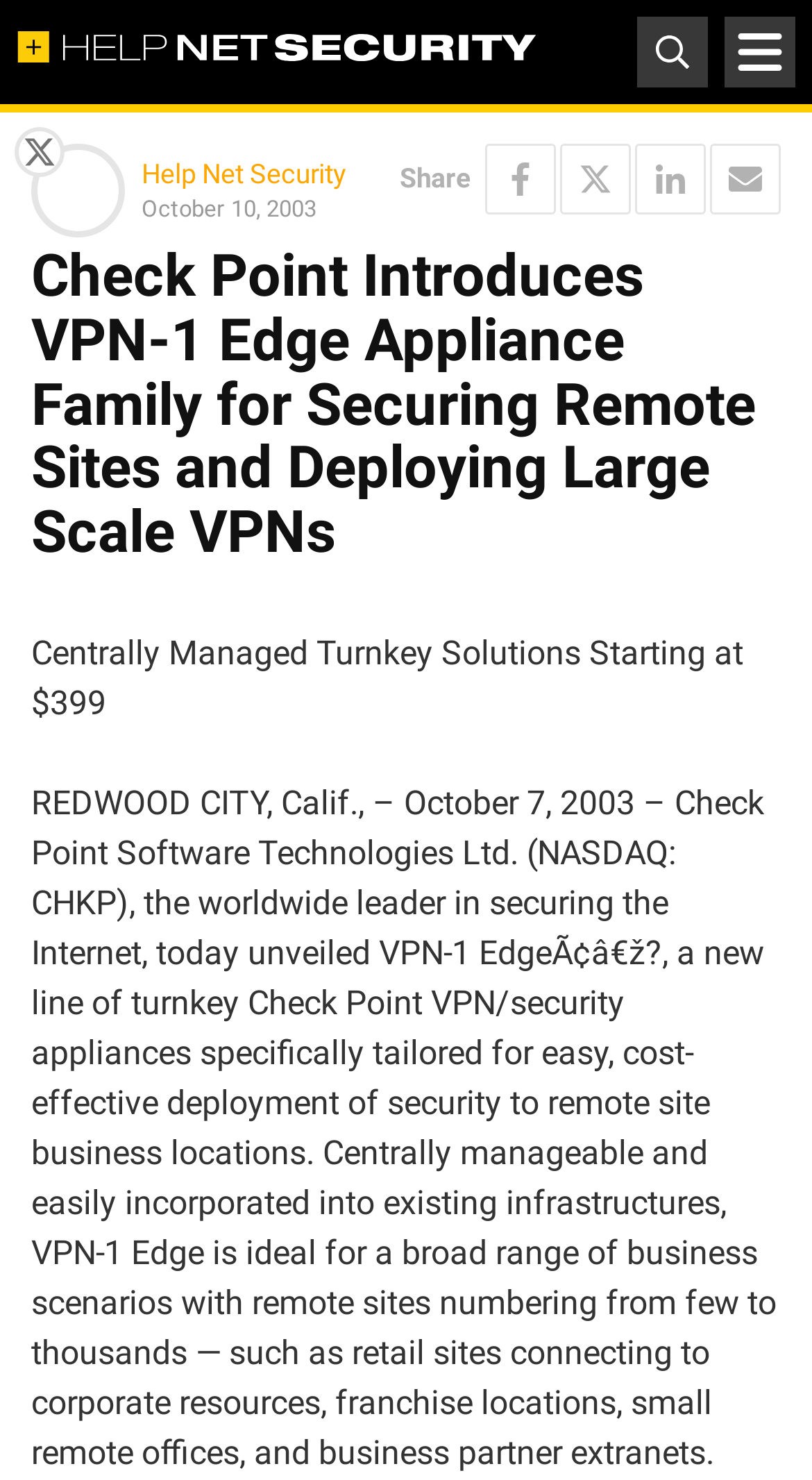Given the webpage screenshot and the description, determine the bounding box coordinates (top-left x, top-left y, bottom-right x, bottom-right y) that define the location of the UI element matching this description: How To

None